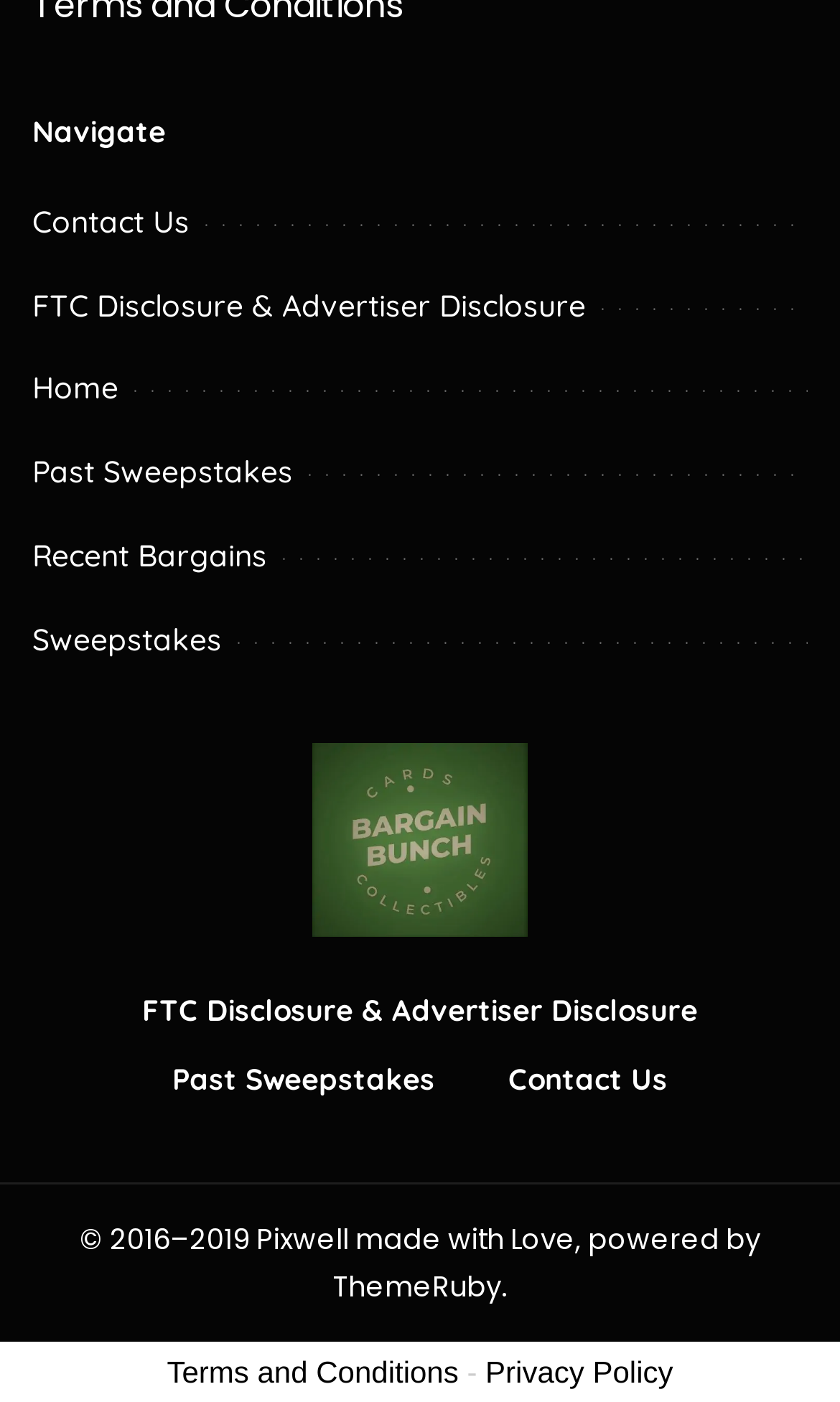Locate the bounding box coordinates of the element's region that should be clicked to carry out the following instruction: "visit home". The coordinates need to be four float numbers between 0 and 1, i.e., [left, top, right, bottom].

[0.038, 0.263, 0.141, 0.291]